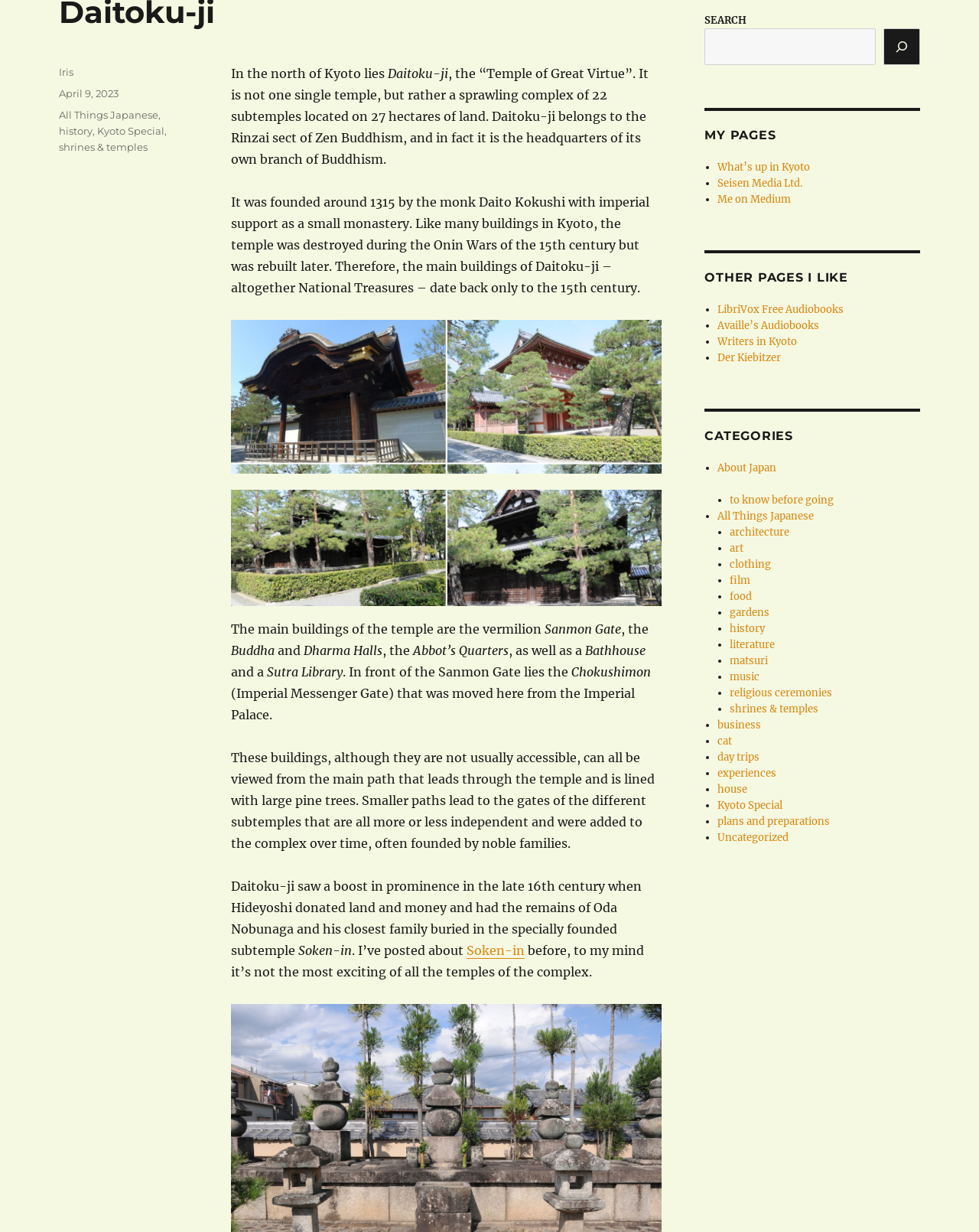Locate the bounding box of the UI element described in the following text: "LibriVox Free Audiobooks".

[0.733, 0.246, 0.861, 0.257]